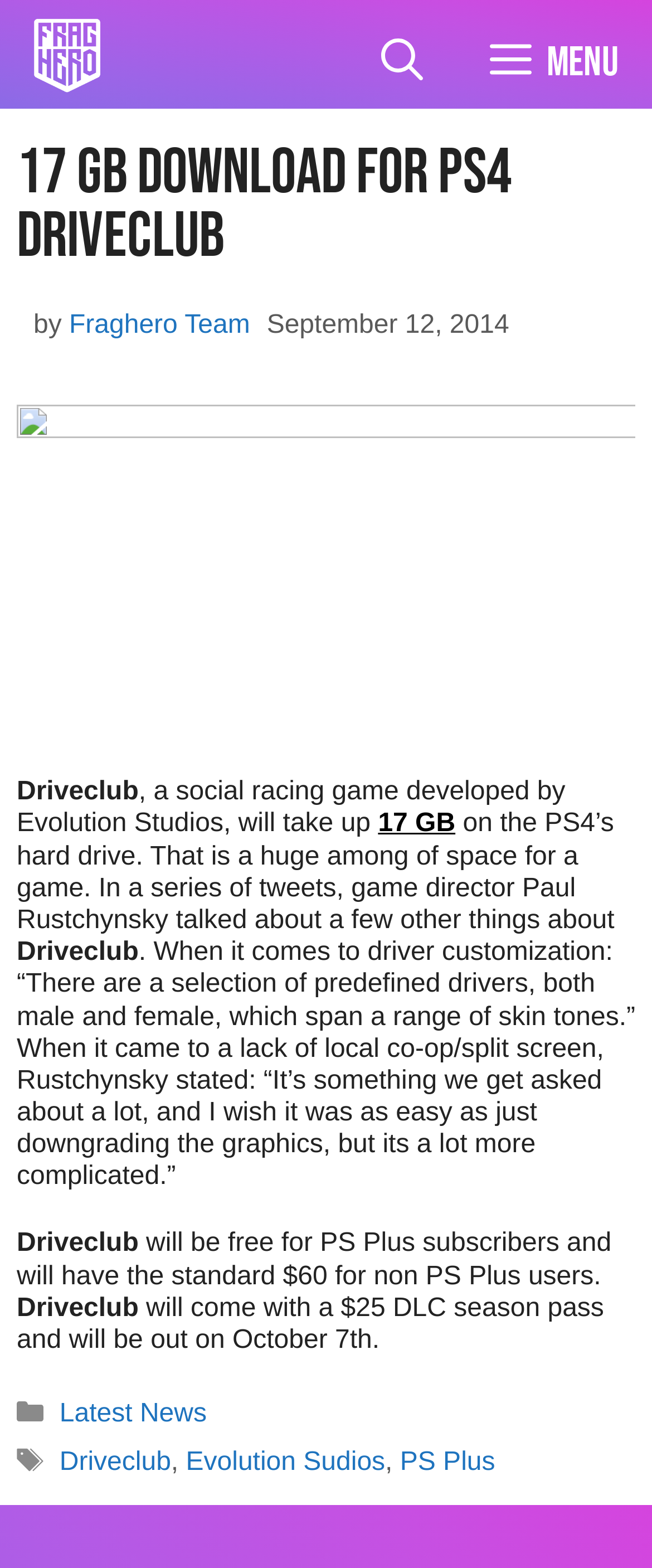What is the size of the game on the PS4 hard drive?
Answer with a single word or phrase, using the screenshot for reference.

17 GB